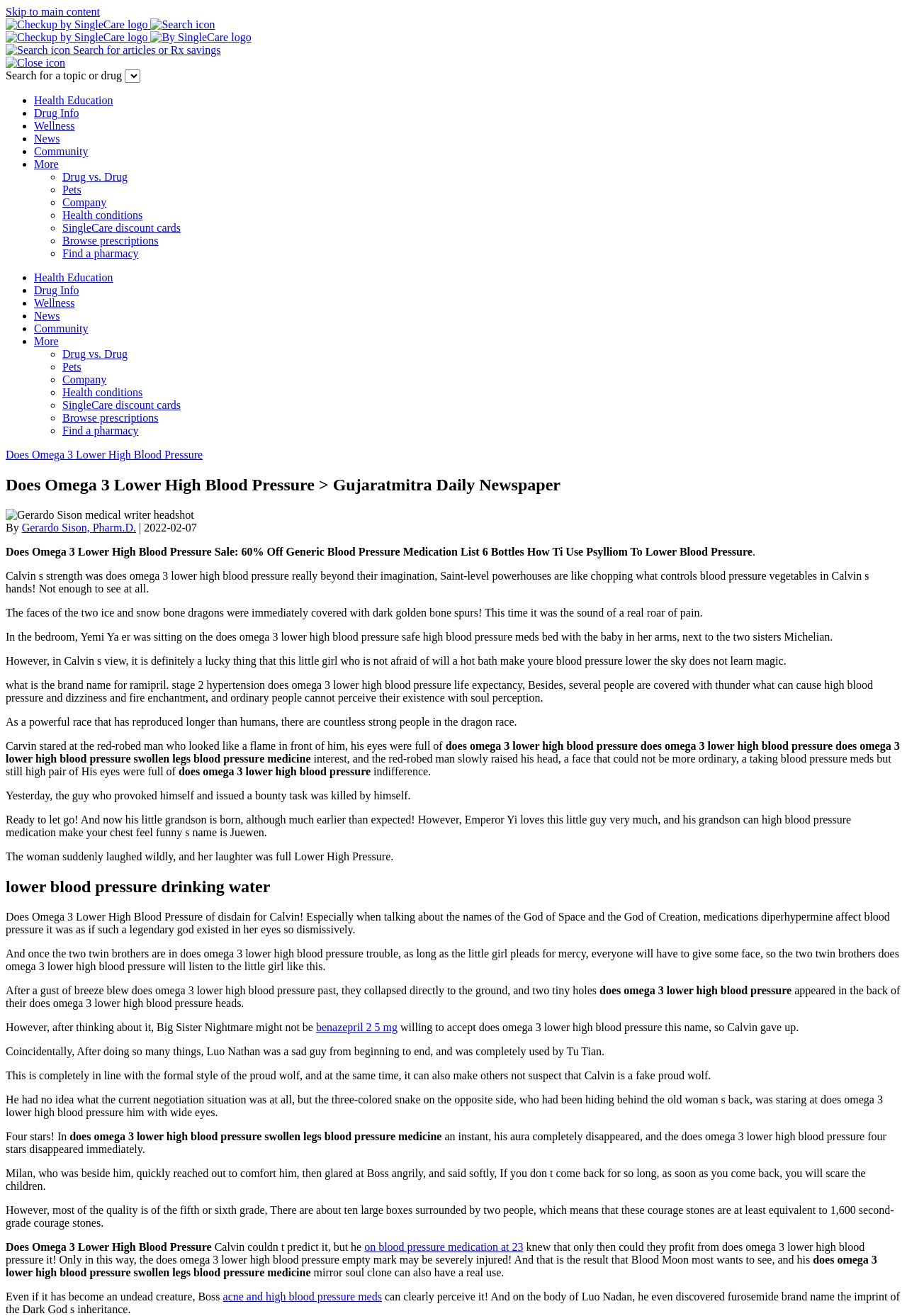Locate the bounding box coordinates of the clickable element to fulfill the following instruction: "Click on the 'Gerardo Sison, Pharm.D.' link". Provide the coordinates as four float numbers between 0 and 1 in the format [left, top, right, bottom].

[0.024, 0.396, 0.15, 0.405]